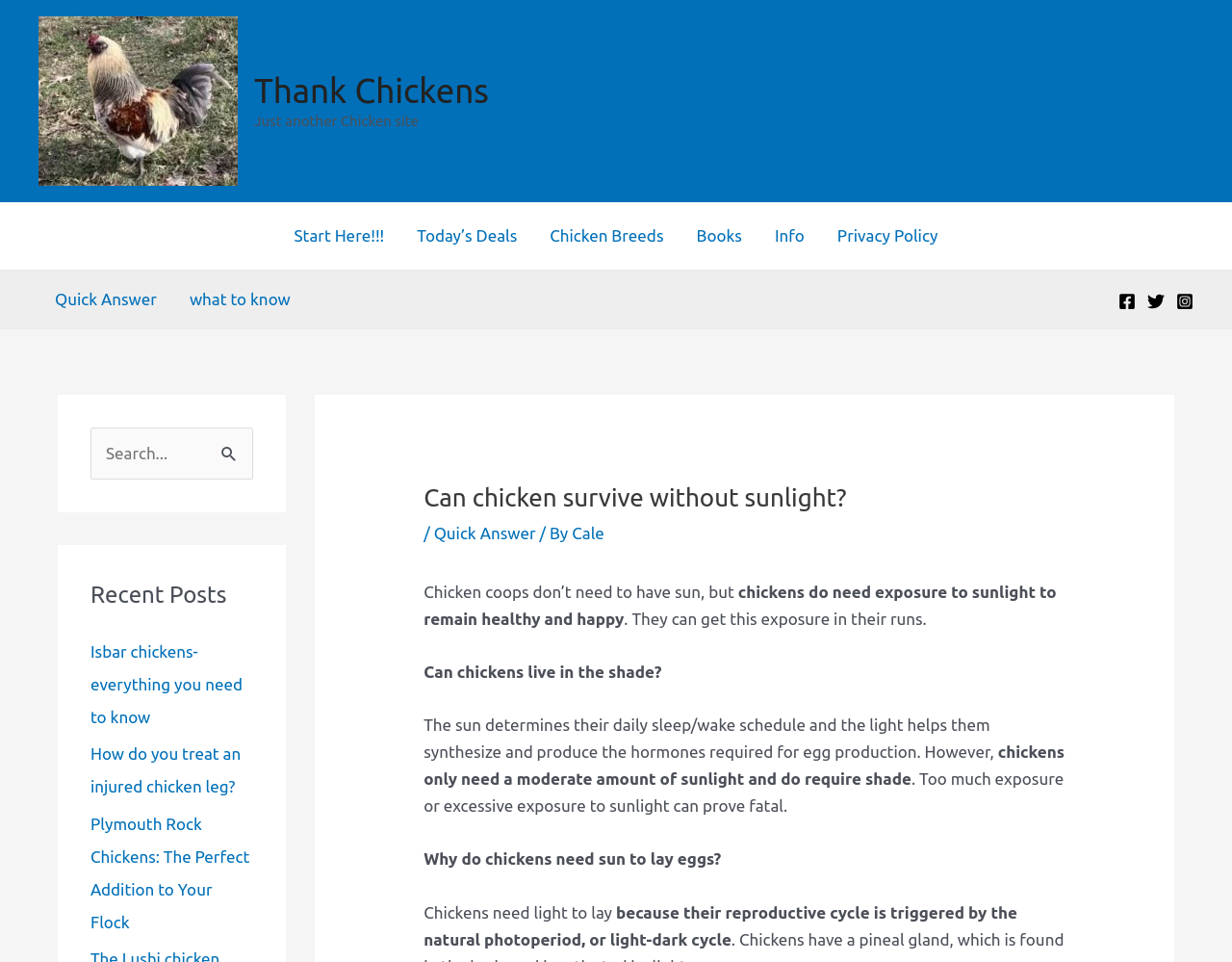What is the topic of the recent post?
Please provide an in-depth and detailed response to the question.

The recent post on the webpage is about the importance of sunlight for chickens, and how they need exposure to sunlight to remain healthy and happy, but also require shade to avoid excessive exposure.